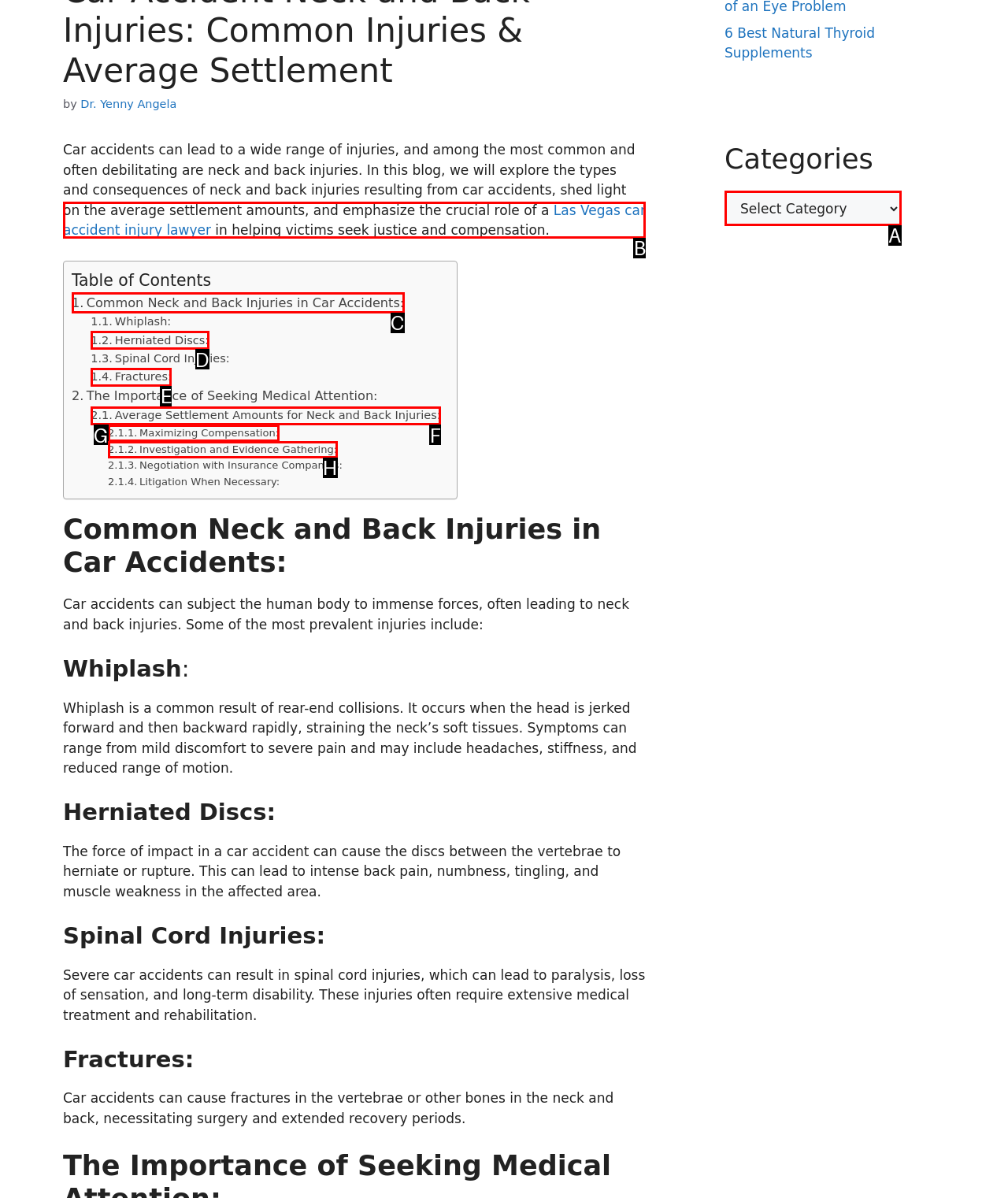Using the given description: Fractures:, identify the HTML element that corresponds best. Answer with the letter of the correct option from the available choices.

E